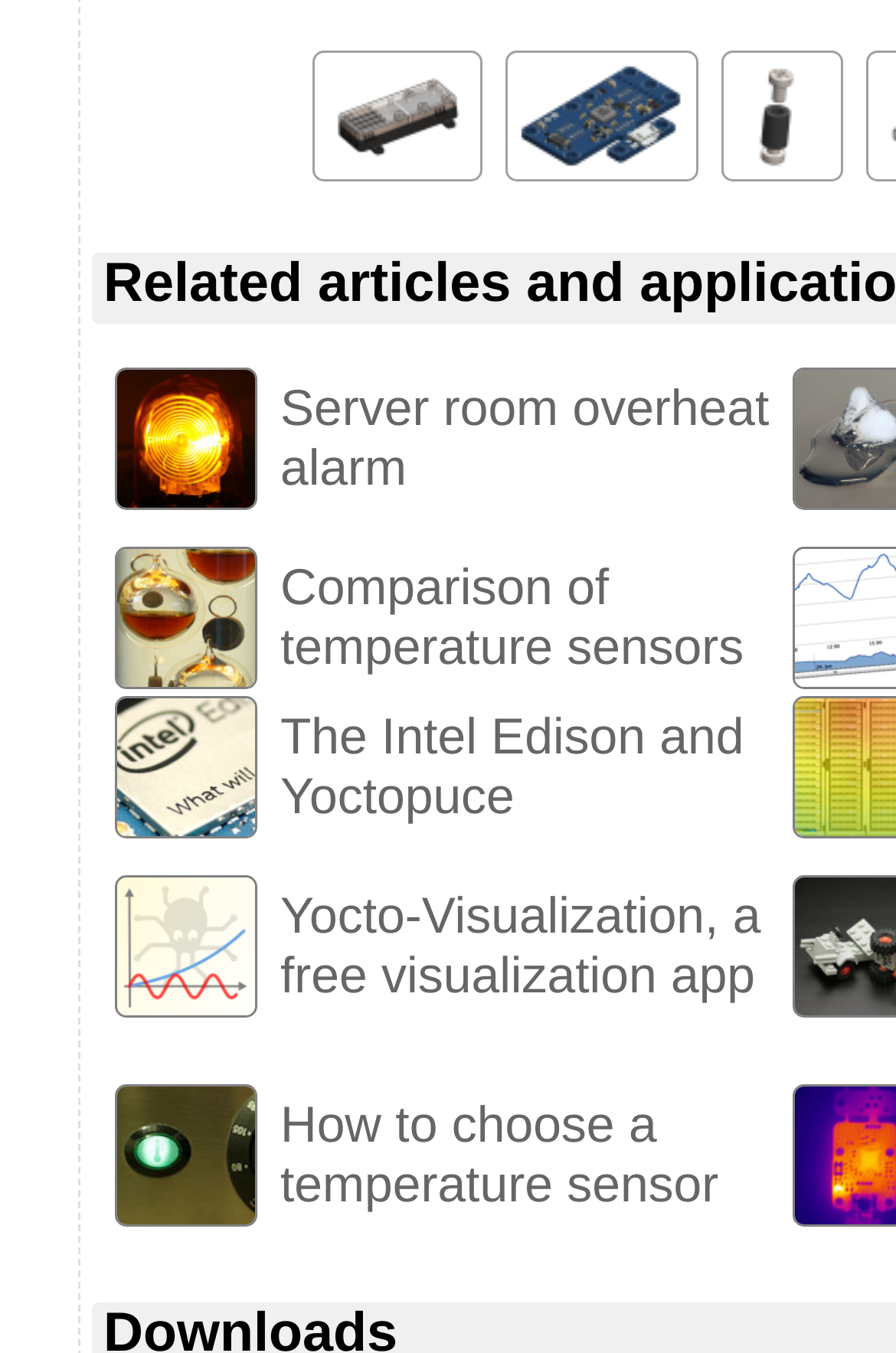Please find the bounding box coordinates of the element that must be clicked to perform the given instruction: "Learn about Yocto-Visualization app". The coordinates should be four float numbers from 0 to 1, i.e., [left, top, right, bottom].

[0.313, 0.655, 0.849, 0.742]